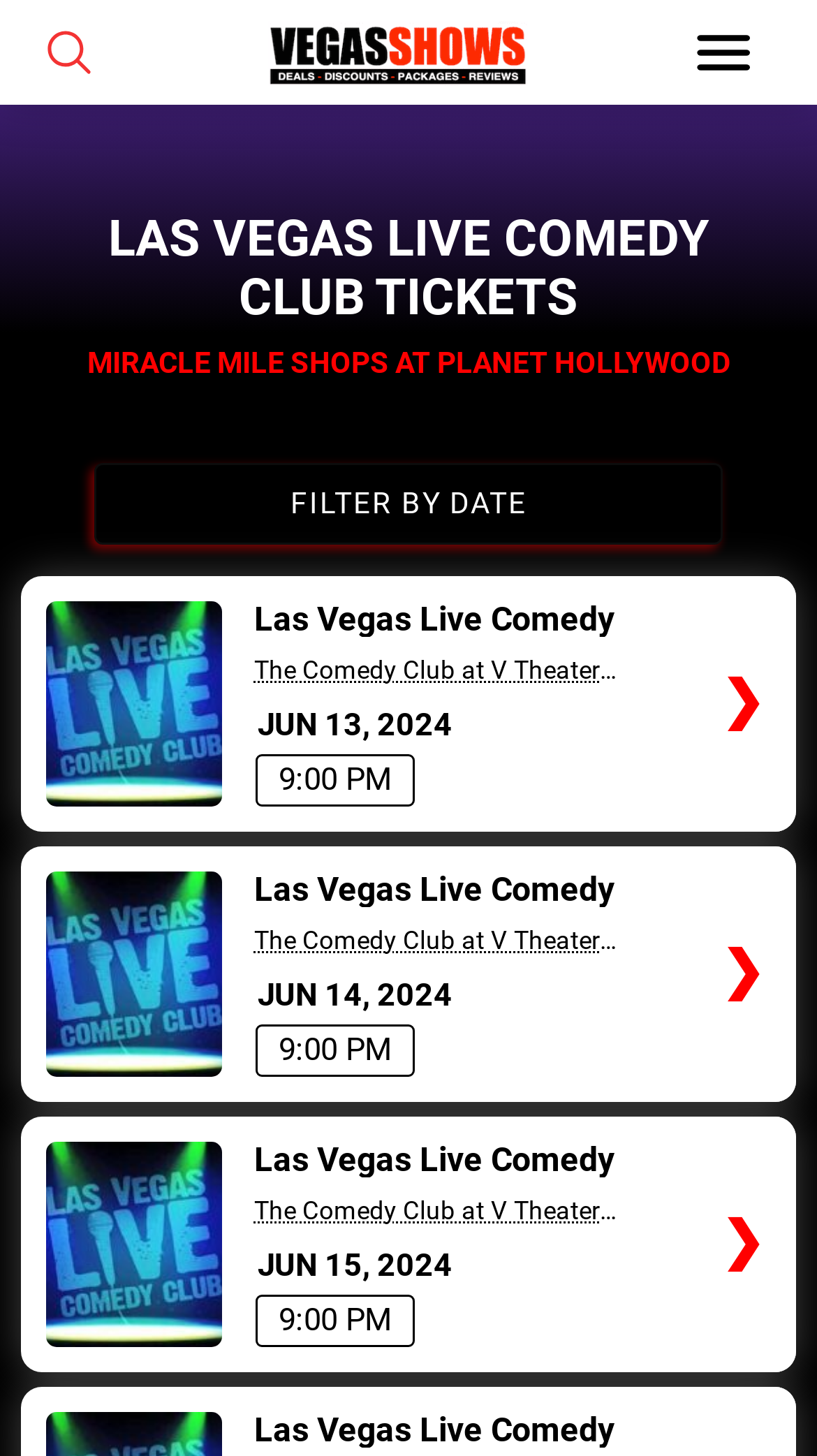Create an in-depth description of the webpage, covering main sections.

The webpage is about buying tickets for the Las Vegas Live Comedy Club shows at Planet Hollywood. At the top left corner, there is a Vegas Shows US logo, accompanied by a smaller image. Below the logo, there is a search bar with a placeholder text "Search by shows, artists, or venues". 

The main content of the webpage is divided into sections, each representing a show. The first section starts with a heading "LAS VEGAS LIVE COMEDY CLUB TICKETS" followed by the venue information "MIRACLE MILE SHOPS AT PLANET HOLLYWOOD". 

Each show section has a filter option "FILTER BY DATE" on the right side. Below the filter option, there are details about the show, including the date "JUN 13, 2024", time "9:00 PM", and the show title "Las Vegas Live Comedy Club" with a link to the venue "The Comedy Club at V Theater Upstairs - Planet Hollywood Resort & Casino". There is also a "TICKETS ❯" link on the right side of each section. 

The webpage has three show sections, each with similar information and layout. The show sections are stacked vertically, with the second section below the first one, and the third section below the second one.